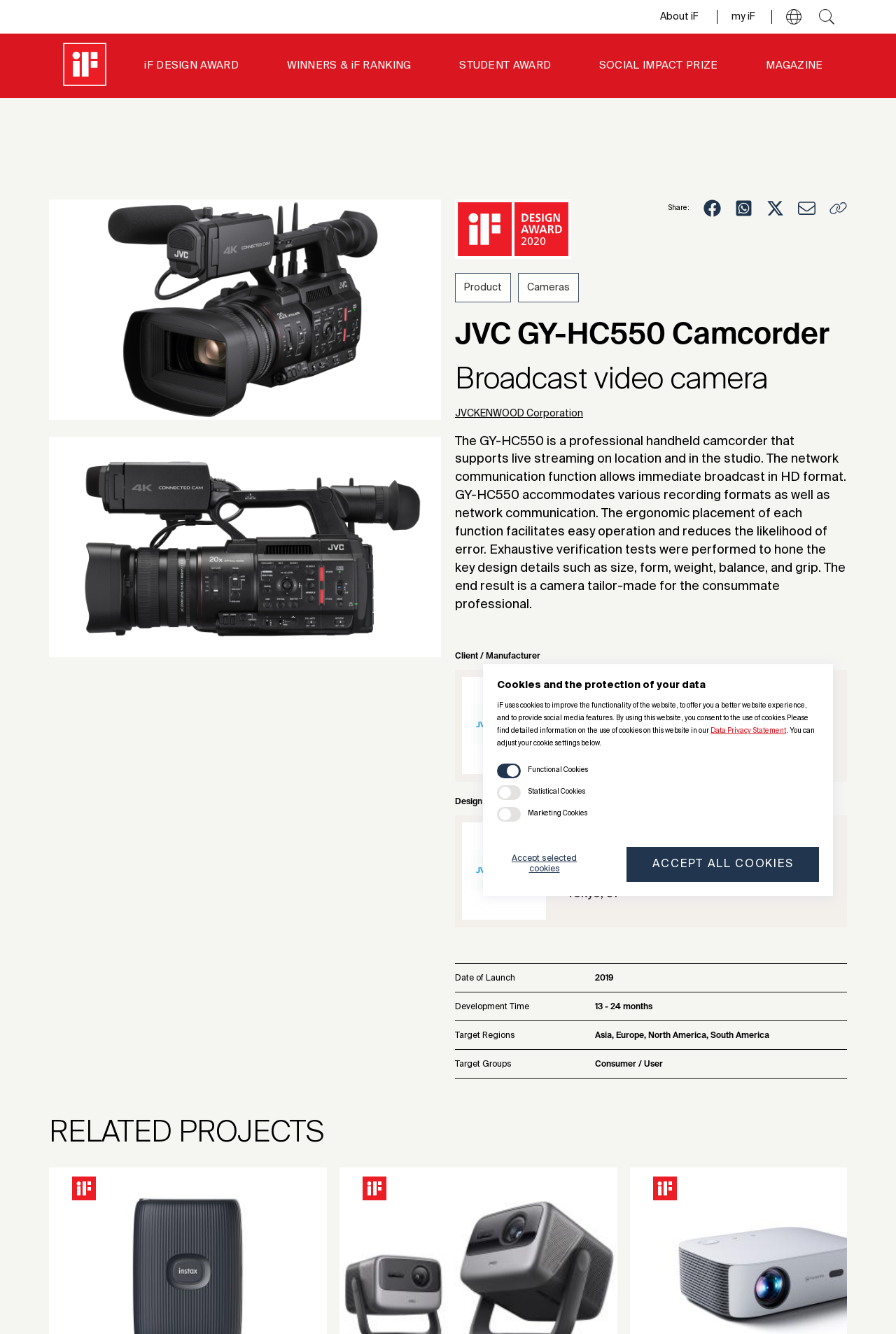Identify the bounding box coordinates necessary to click and complete the given instruction: "View the 'JVC GY-HC550 Camcorder' image".

[0.055, 0.15, 0.492, 0.315]